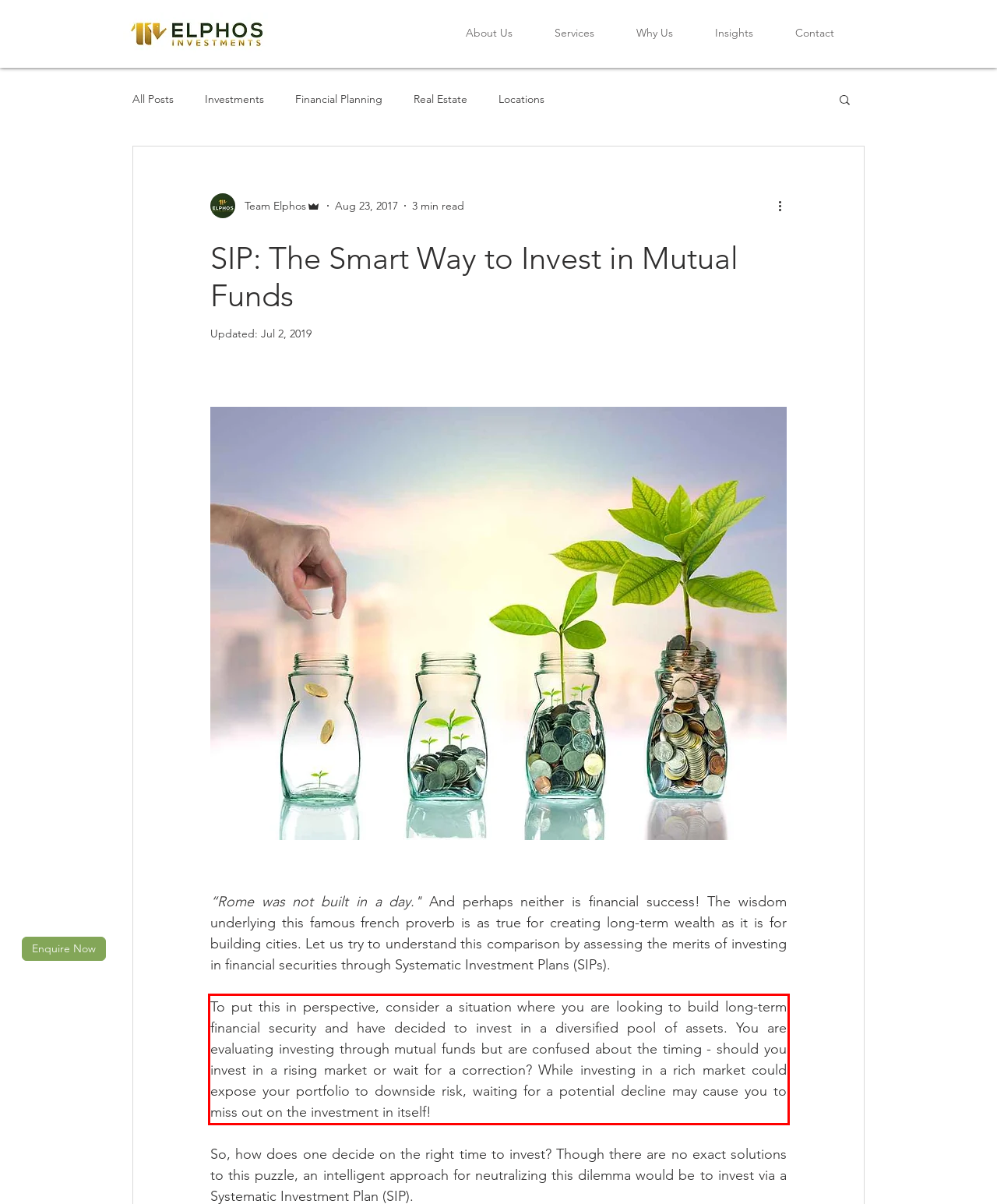Perform OCR on the text inside the red-bordered box in the provided screenshot and output the content.

To put this in perspective, consider a situation where you are looking to build long-term financial security and have decided to invest in a diversified pool of assets. You are evaluating investing through mutual funds but are confused about the timing - should you invest in a rising market or wait for a correction? While investing in a rich market could expose your portfolio to downside risk, waiting for a potential decline may cause you to miss out on the investment in itself!